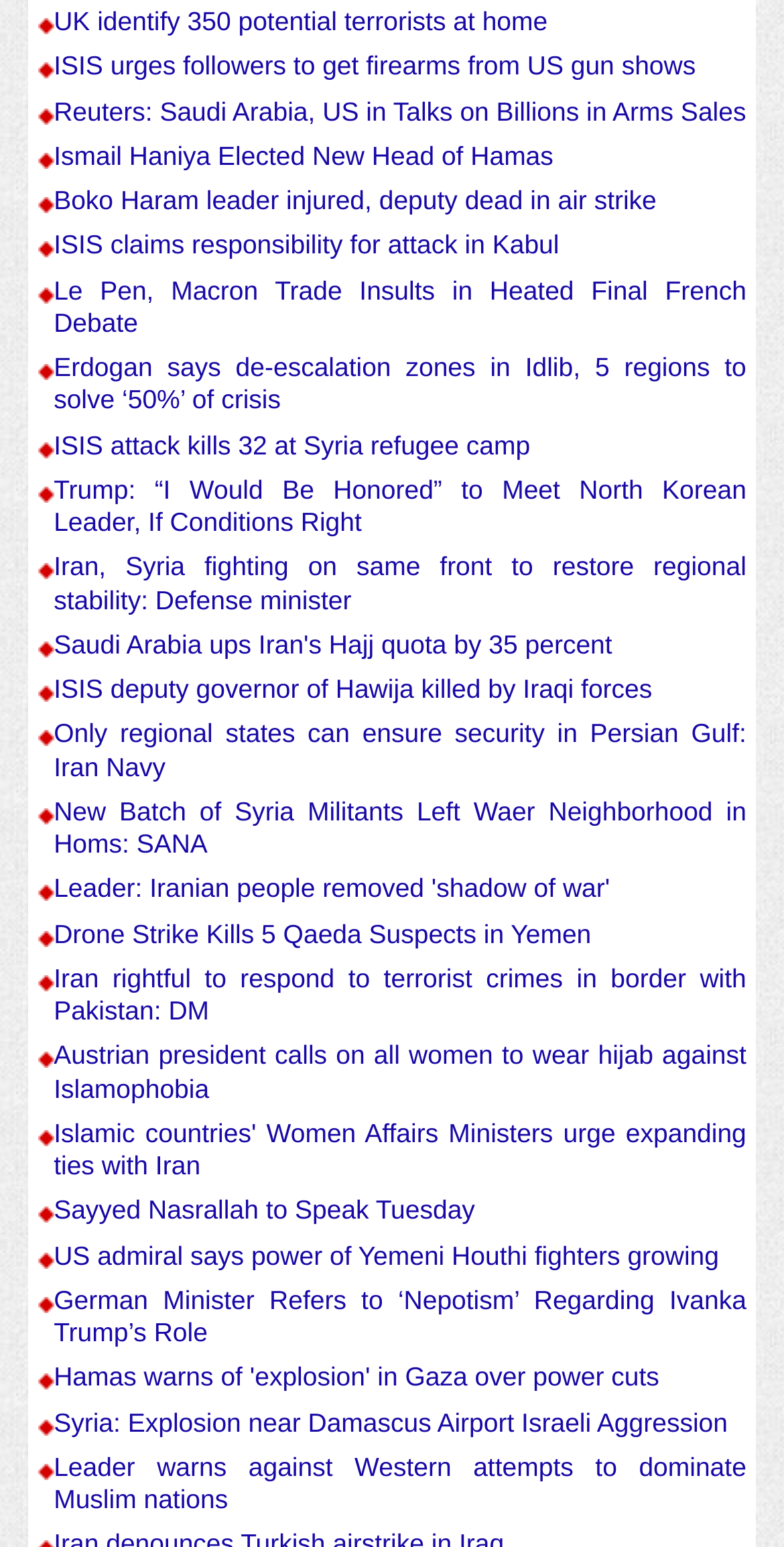Locate the bounding box coordinates of the item that should be clicked to fulfill the instruction: "Read the article 'ISIS urges followers to get firearms from US gun shows'".

[0.069, 0.033, 0.887, 0.053]